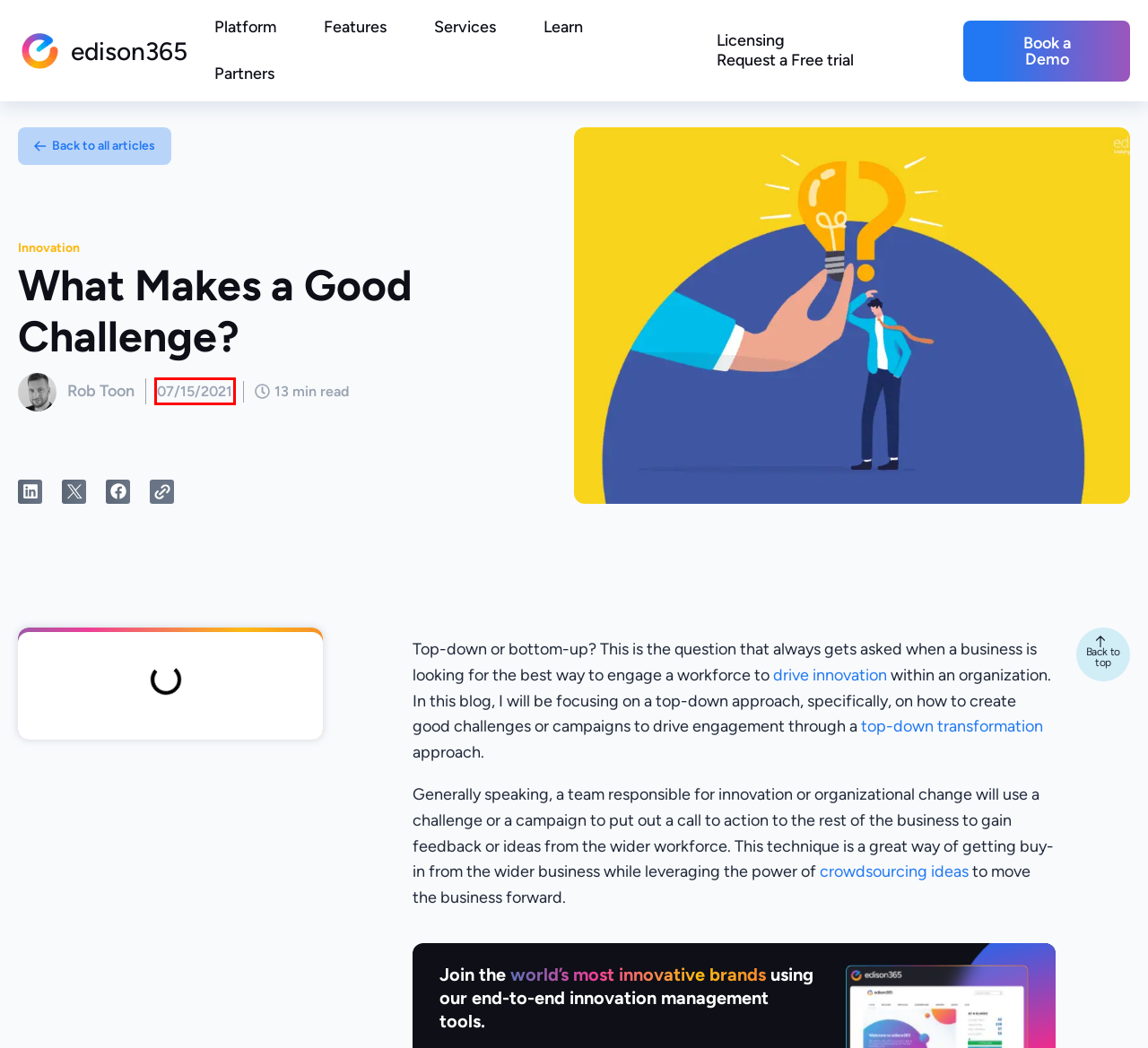You are given a screenshot of a webpage with a red rectangle bounding box around a UI element. Select the webpage description that best matches the new webpage after clicking the element in the bounding box. Here are the candidates:
A. What is Crowdsourcing, and Idea Crowdsourcing Tools | edison365
B. July 15, 2021 - edison365
C. edison365 | Business Transformation Software
D. Licensing | edison365
E. Digital Transformation Blog | edison365
F. Rob Toon | edison365
G. Top-down Definition & Meaning - Merriam-Webster
H. 3 Ways to Make an Innovation Process Stick in 2024 | edison365

B